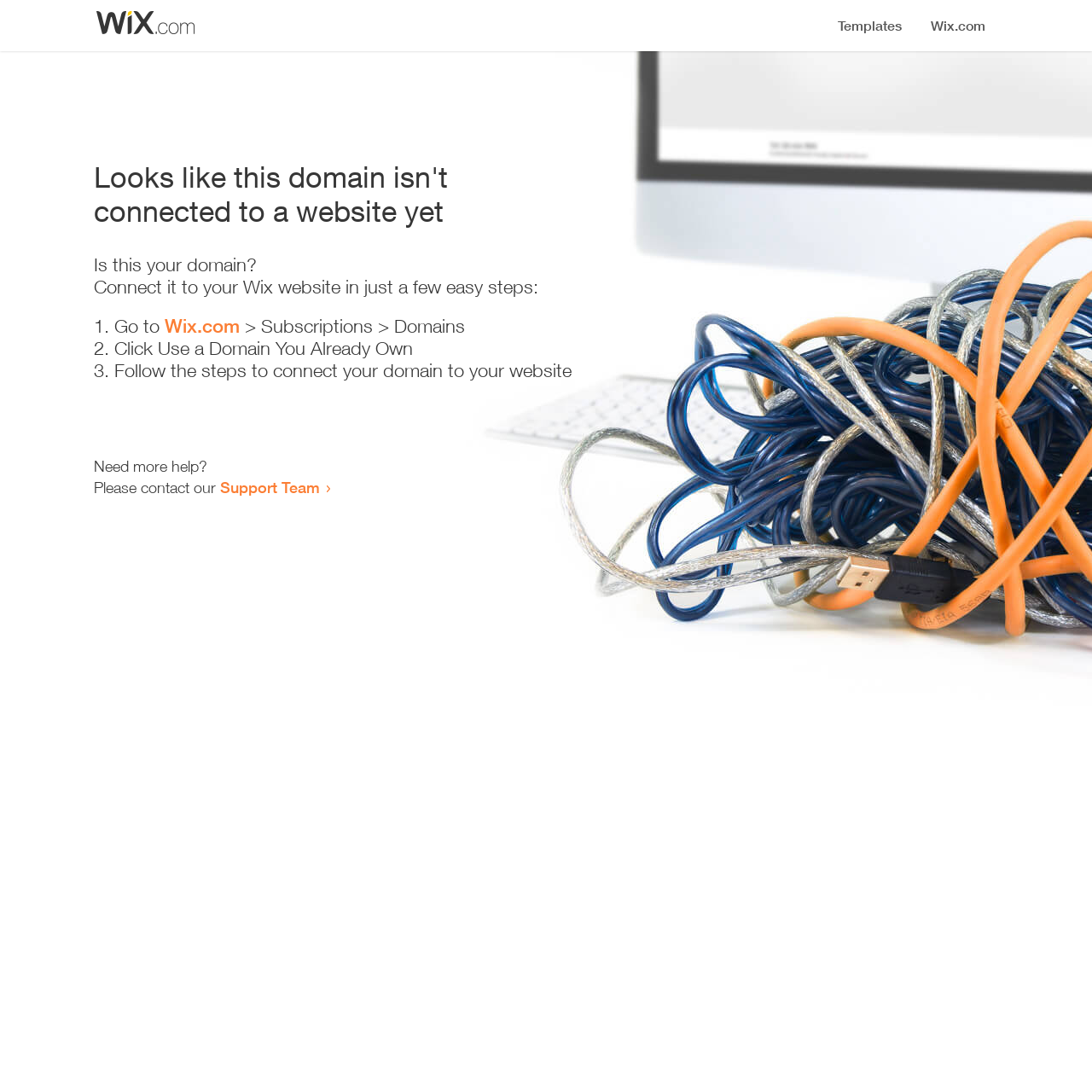Identify the bounding box coordinates for the UI element described as follows: Support Team. Use the format (top-left x, top-left y, bottom-right x, bottom-right y) and ensure all values are floating point numbers between 0 and 1.

[0.202, 0.438, 0.293, 0.455]